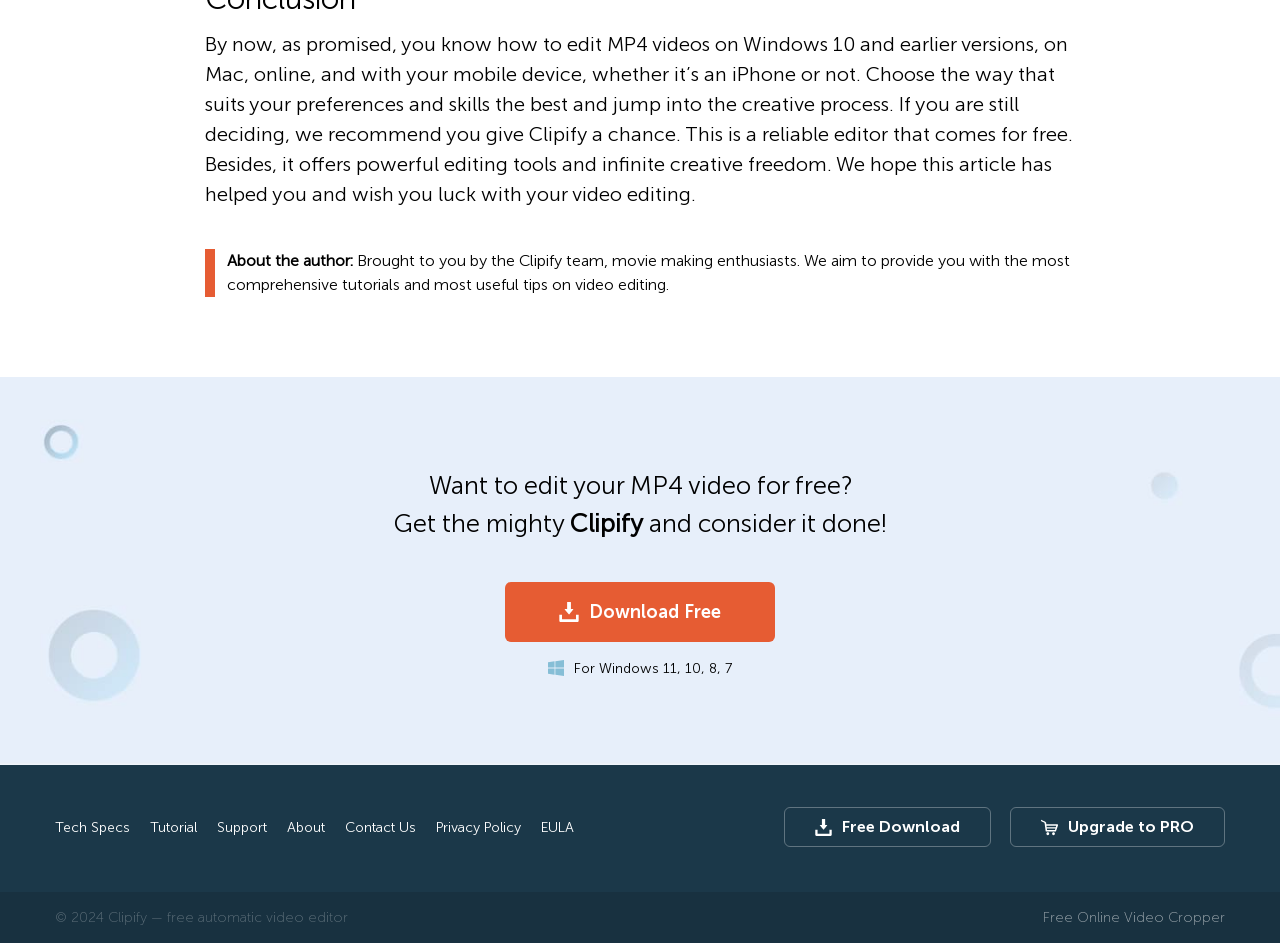Locate the bounding box coordinates of the clickable element to fulfill the following instruction: "Go to Institute of Banking Education". Provide the coordinates as four float numbers between 0 and 1 in the format [left, top, right, bottom].

None